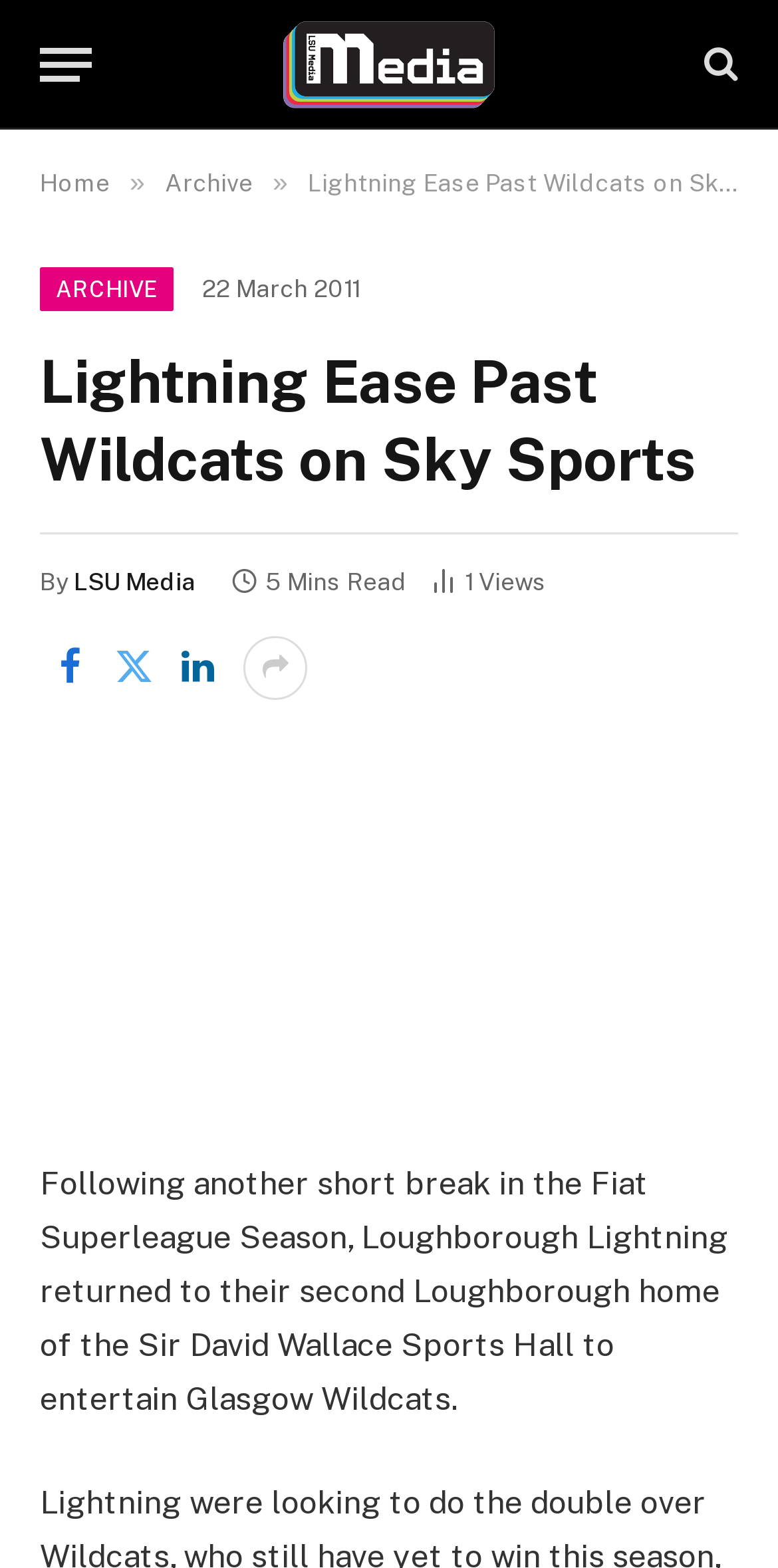Please find the bounding box coordinates of the element that must be clicked to perform the given instruction: "View the archive". The coordinates should be four float numbers from 0 to 1, i.e., [left, top, right, bottom].

[0.051, 0.171, 0.224, 0.199]